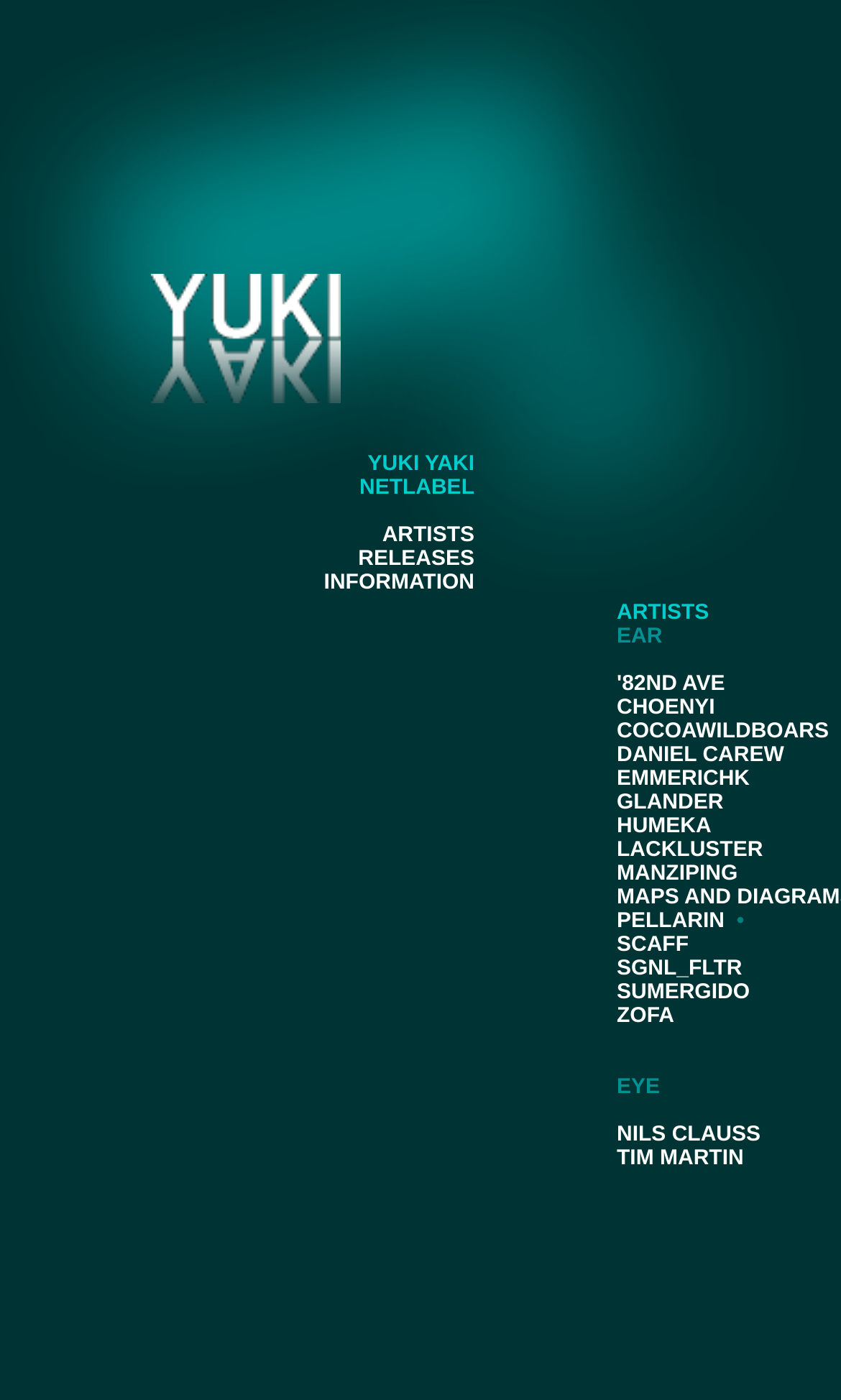What is the name of the netlabel?
Please provide a detailed and comprehensive answer to the question.

The webpage is about a netlabel, and the name 'Yuki Yaki' is mentioned at the top of the webpage.